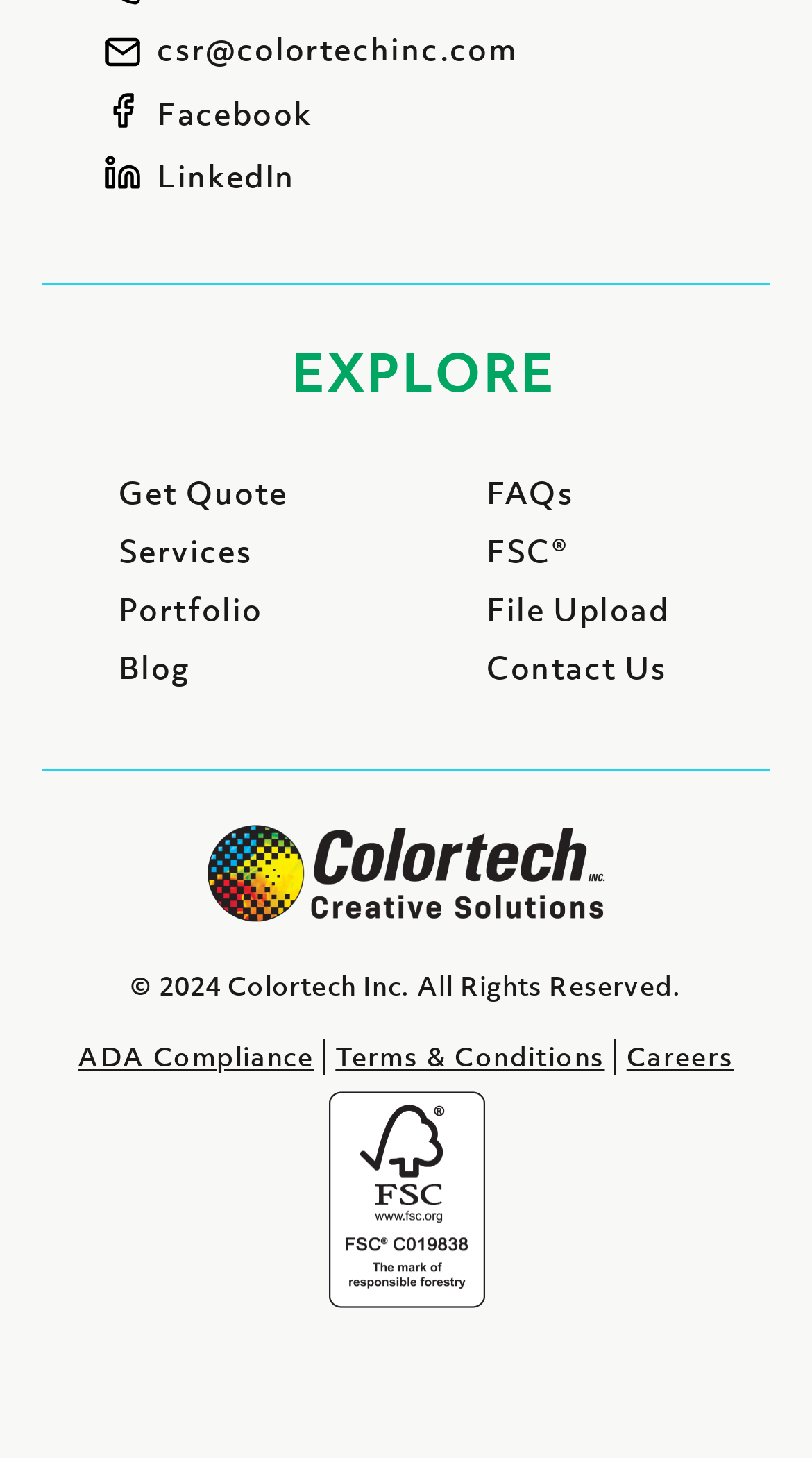Refer to the element description Advertise and identify the corresponding bounding box in the screenshot. Format the coordinates as (top-left x, top-left y, bottom-right x, bottom-right y) with values in the range of 0 to 1.

None